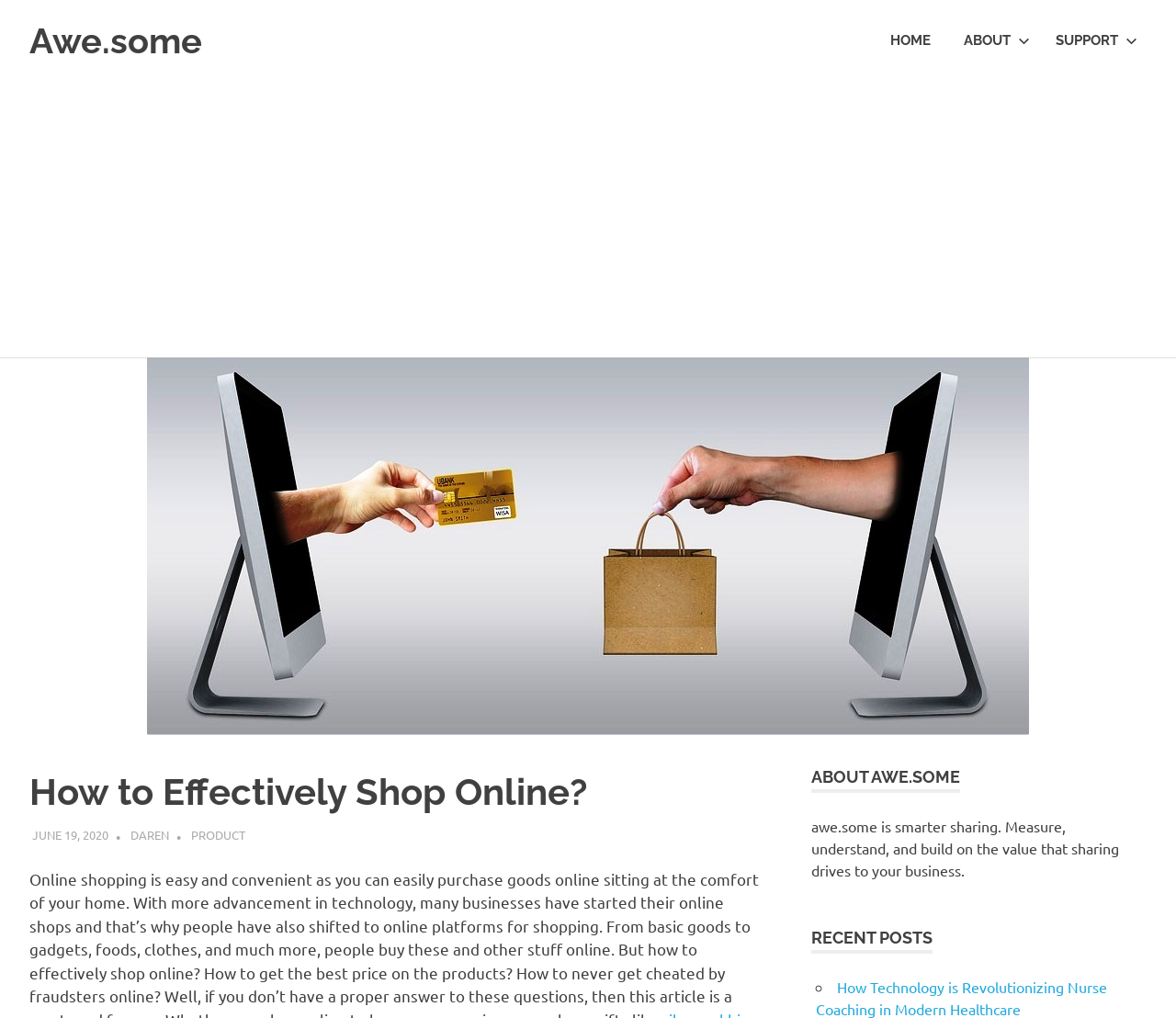Determine the bounding box coordinates of the clickable element to achieve the following action: 'Go to Home page'. Provide the coordinates as four float values between 0 and 1, formatted as [left, top, right, bottom].

None